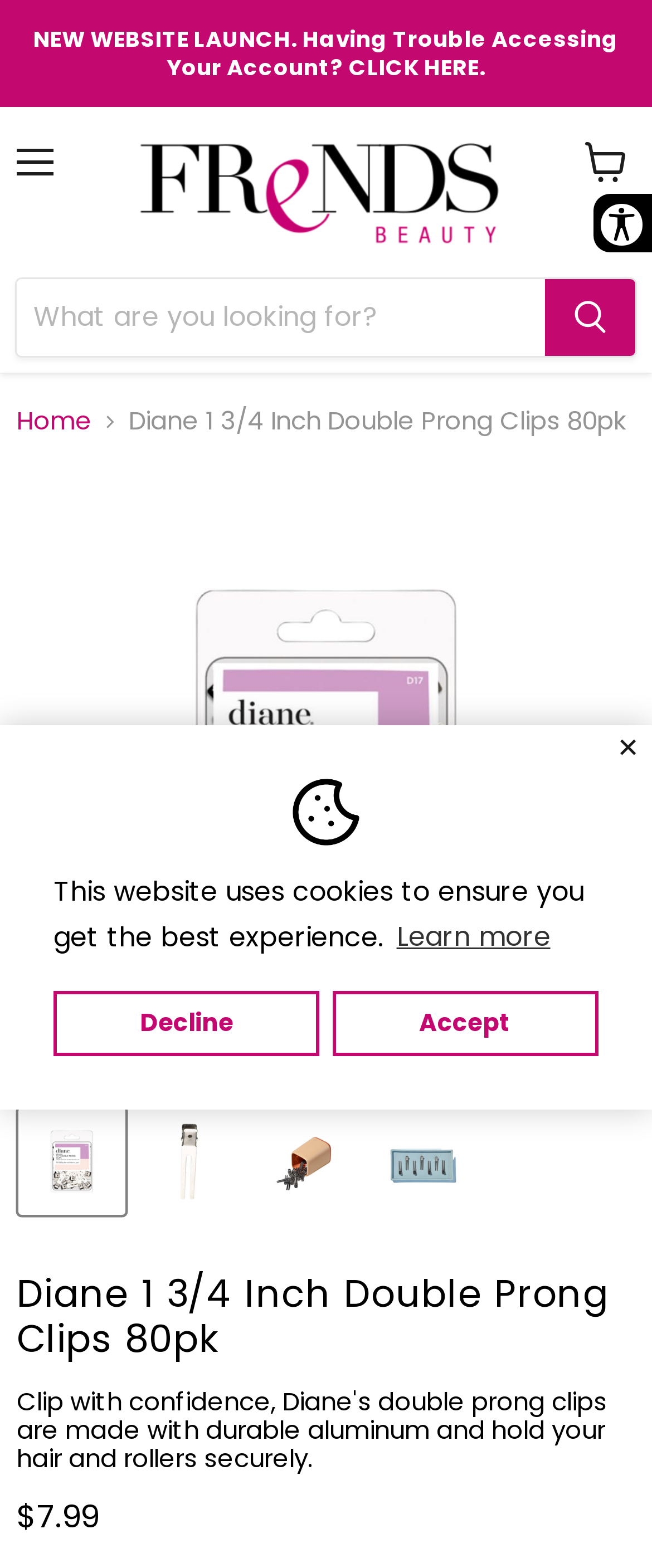Show the bounding box coordinates of the region that should be clicked to follow the instruction: "Learn more about cookies."

[0.6, 0.582, 0.852, 0.614]